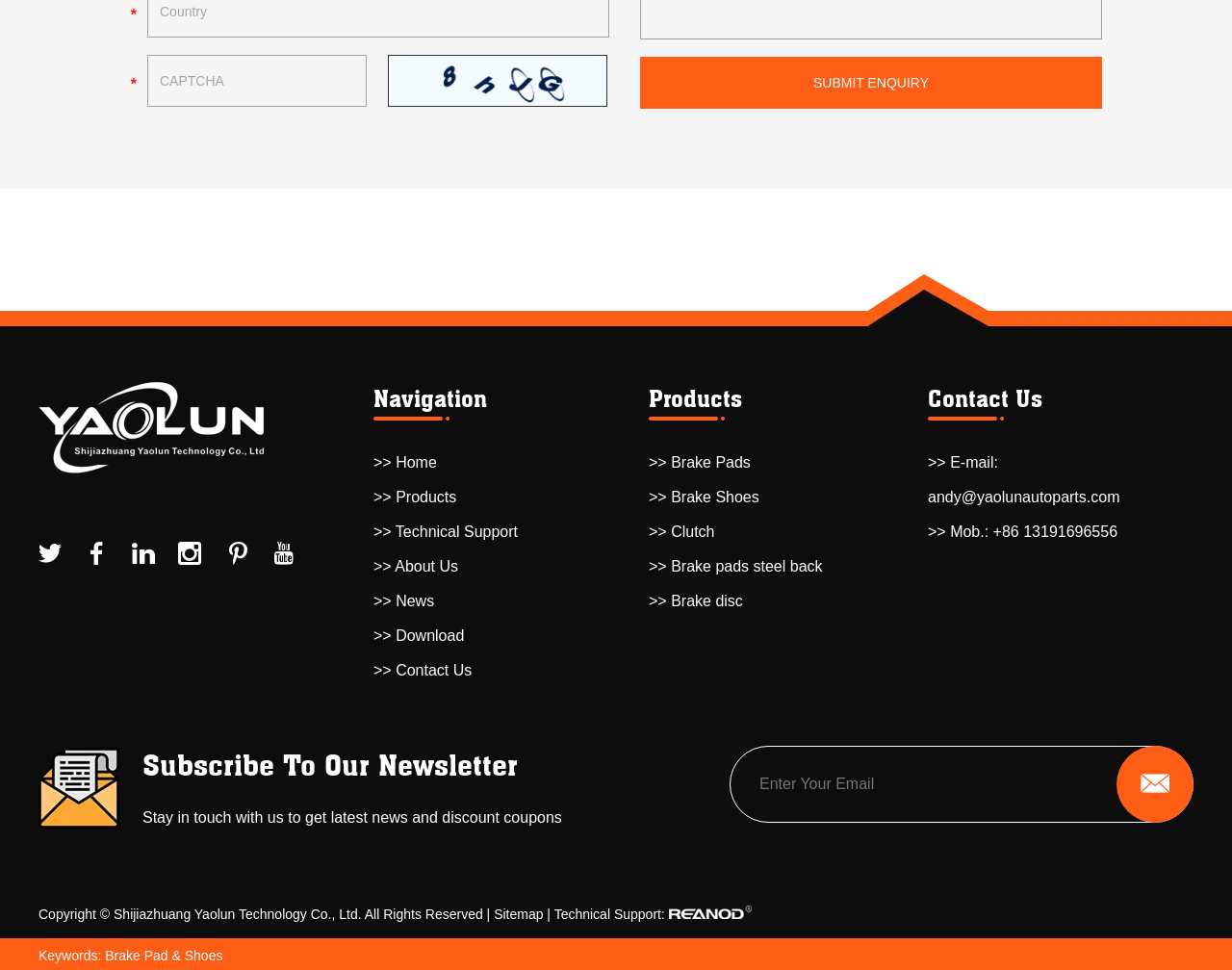How many navigation links are there?
Using the image as a reference, answer the question with a short word or phrase.

7